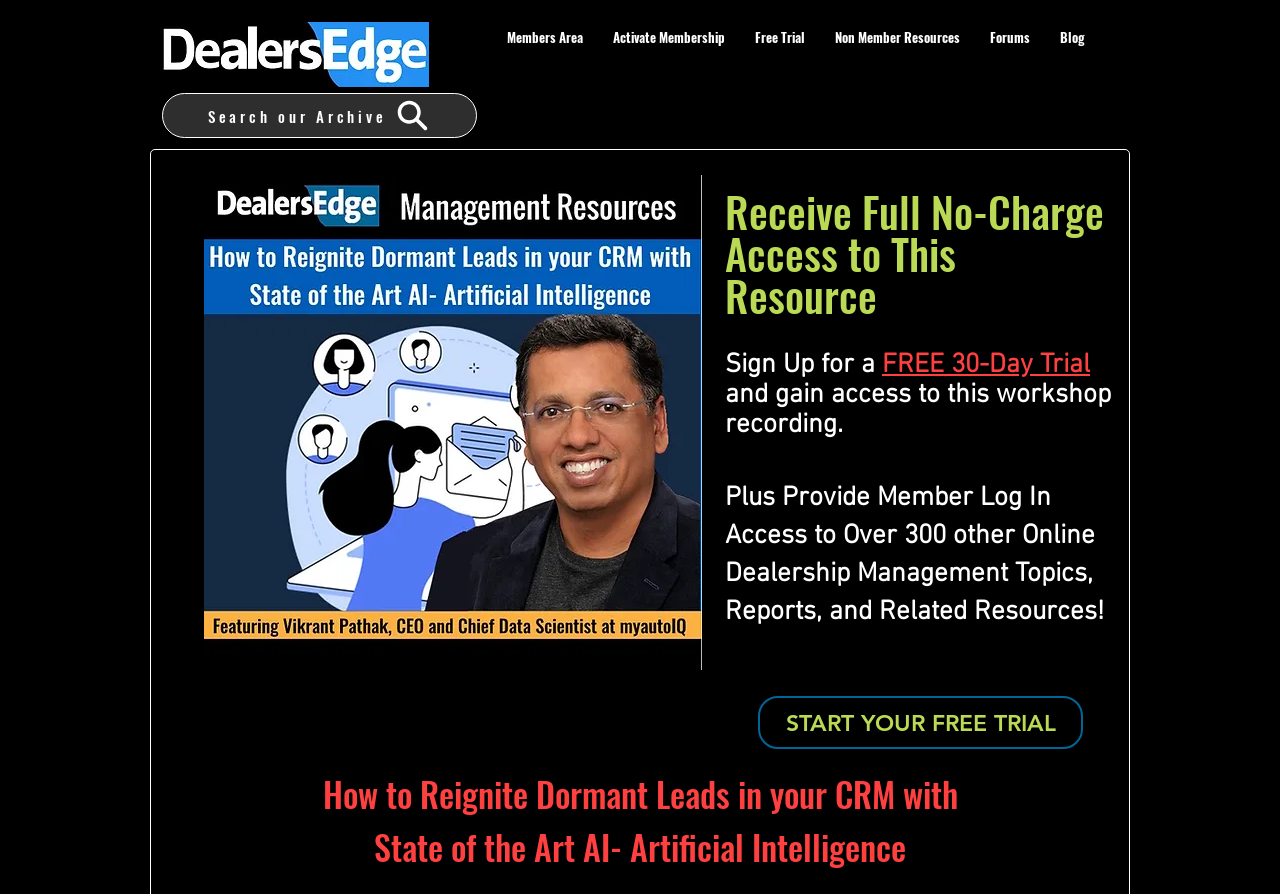Determine the bounding box coordinates for the clickable element required to fulfill the instruction: "Go to the forums". Provide the coordinates as four float numbers between 0 and 1, i.e., [left, top, right, bottom].

[0.762, 0.012, 0.816, 0.07]